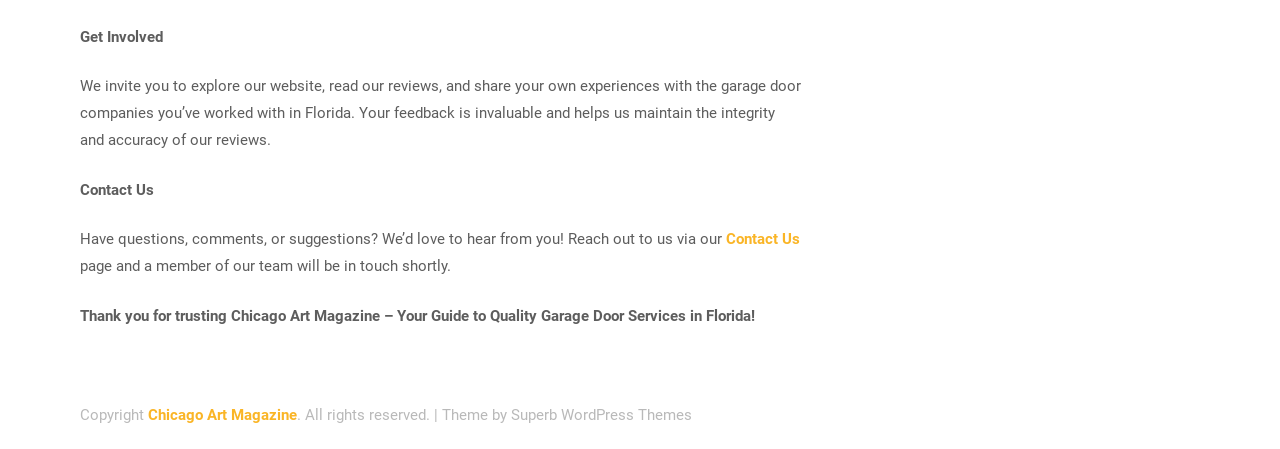Find and provide the bounding box coordinates for the UI element described here: "Contact Us". The coordinates should be given as four float numbers between 0 and 1: [left, top, right, bottom].

[0.567, 0.512, 0.625, 0.552]